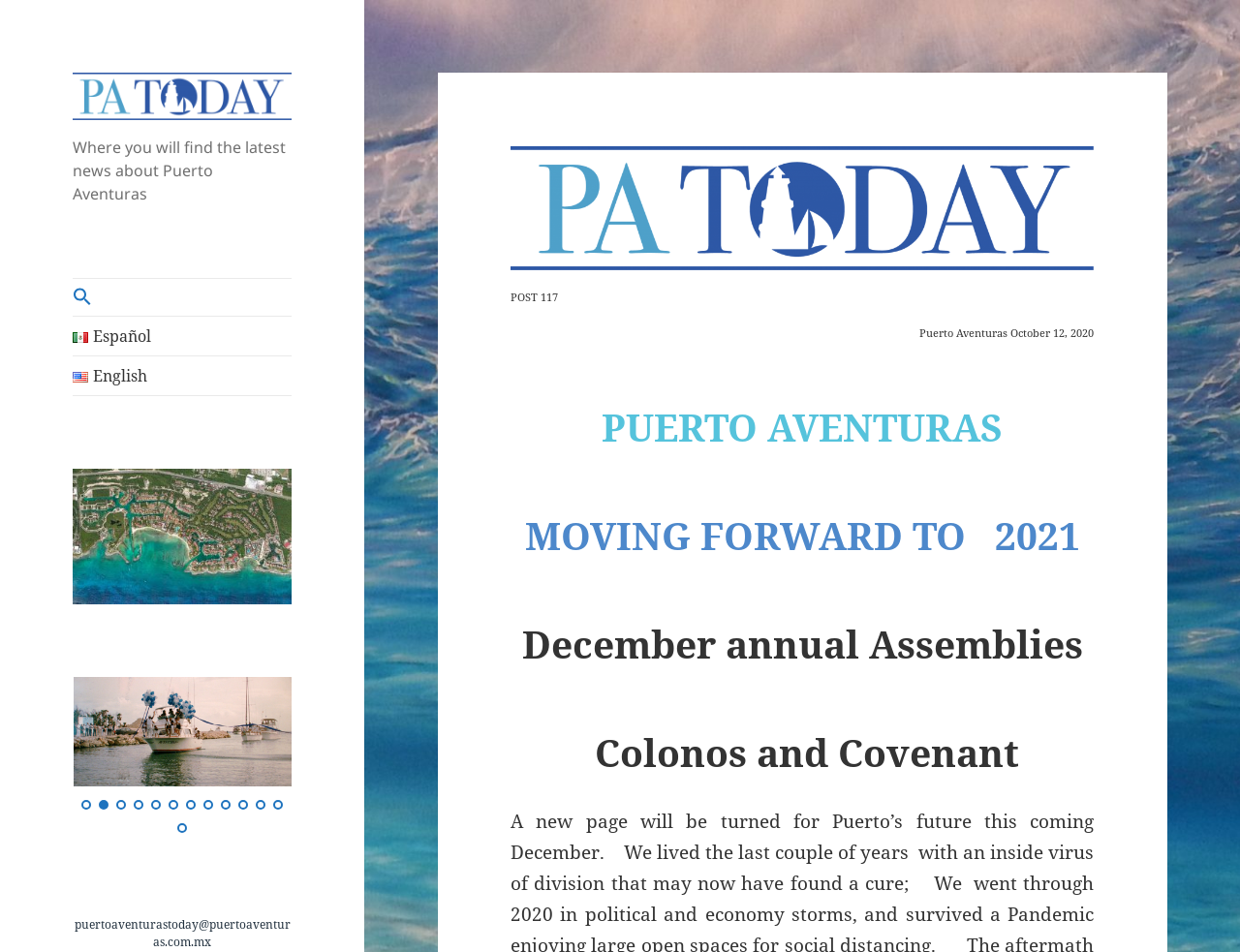Give a concise answer of one word or phrase to the question: 
What is the language of the webpage?

English